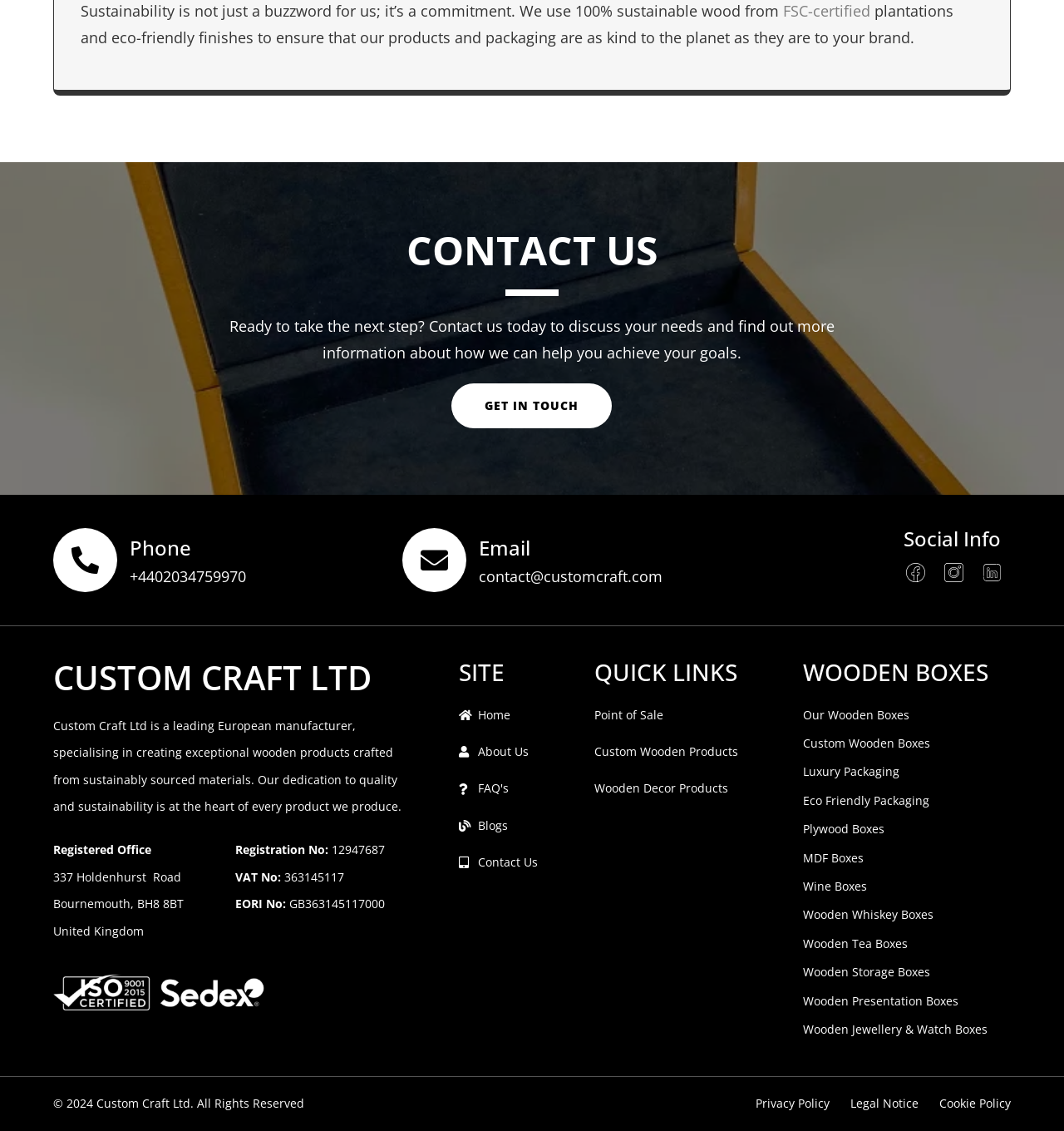Provide the bounding box coordinates of the HTML element described by the text: "Wooden Jewellery & Watch Boxes".

[0.754, 0.899, 0.95, 0.922]